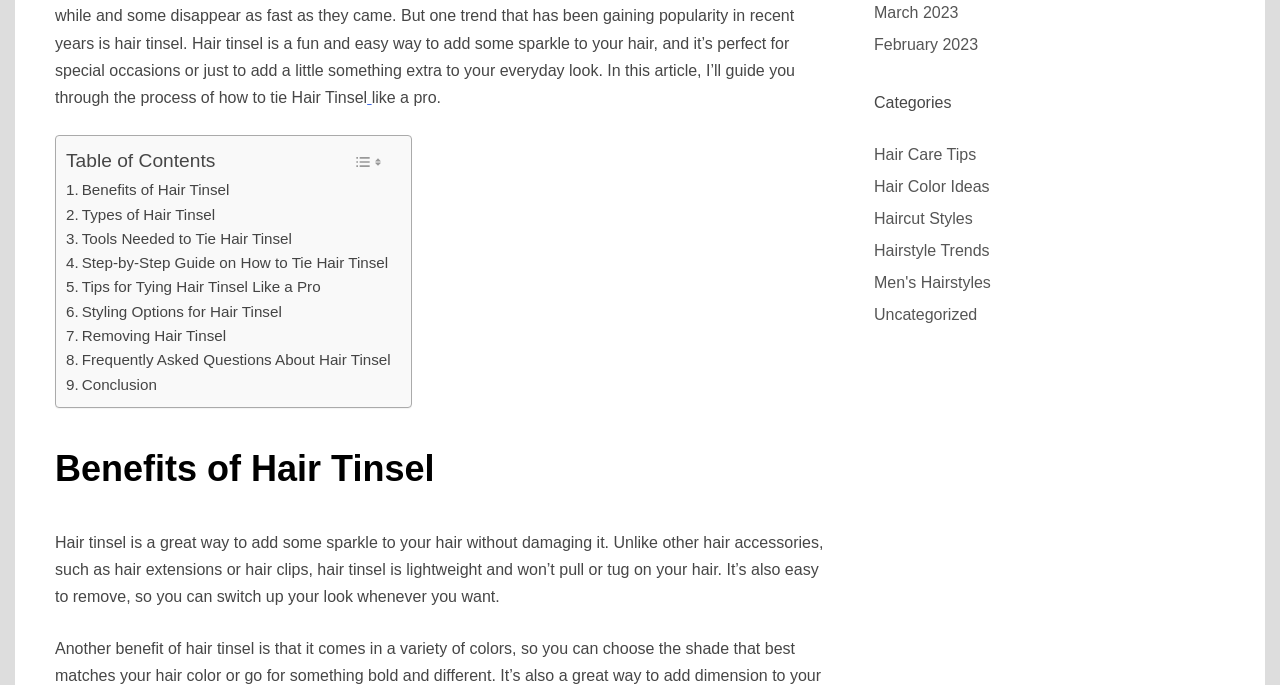Determine the bounding box coordinates of the clickable area required to perform the following instruction: "Click on 'Benefits of Hair Tinsel'". The coordinates should be represented as four float numbers between 0 and 1: [left, top, right, bottom].

[0.052, 0.26, 0.179, 0.296]